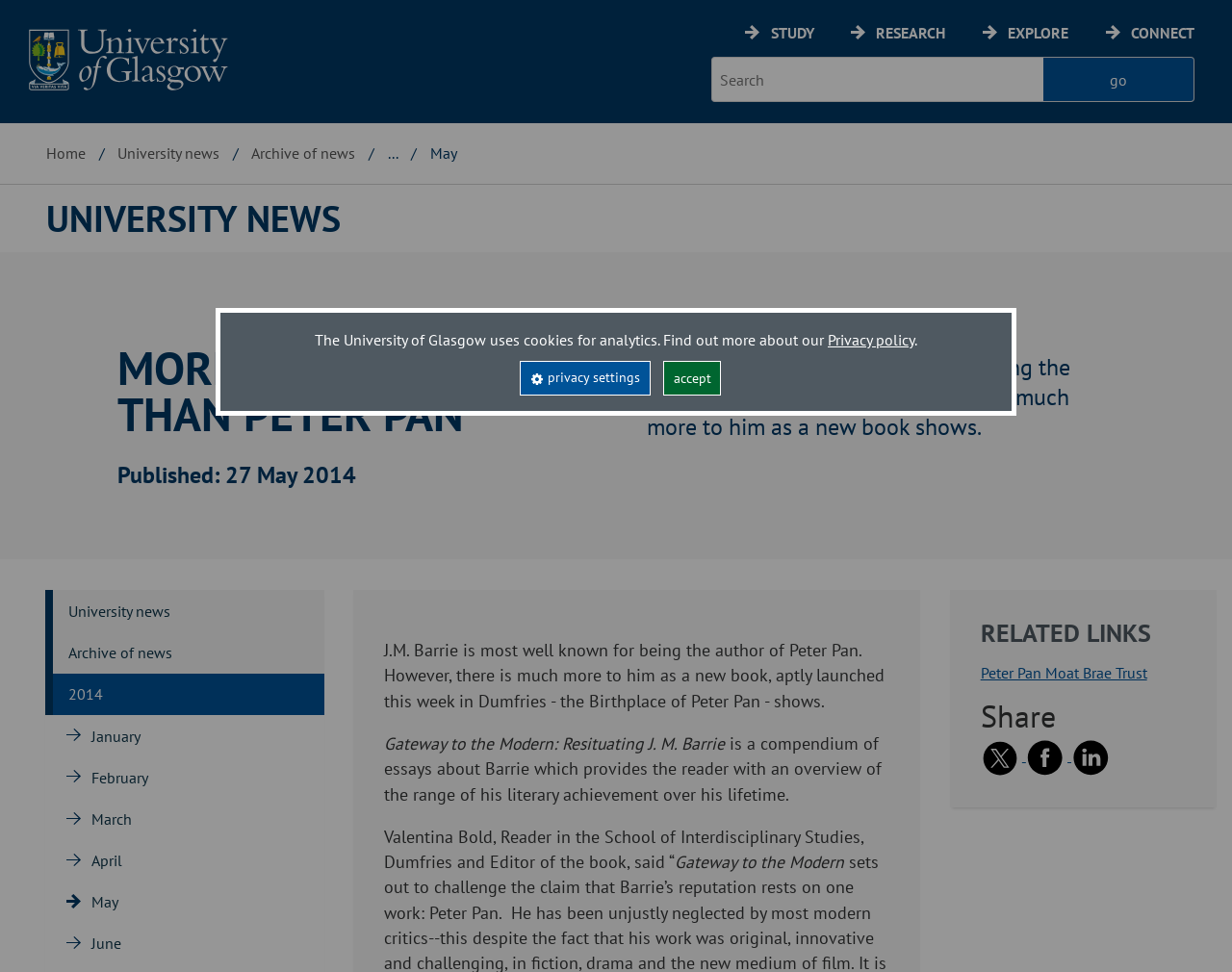Please pinpoint the bounding box coordinates for the region I should click to adhere to this instruction: "Read the news about J.M. Barrie".

[0.095, 0.355, 0.475, 0.45]